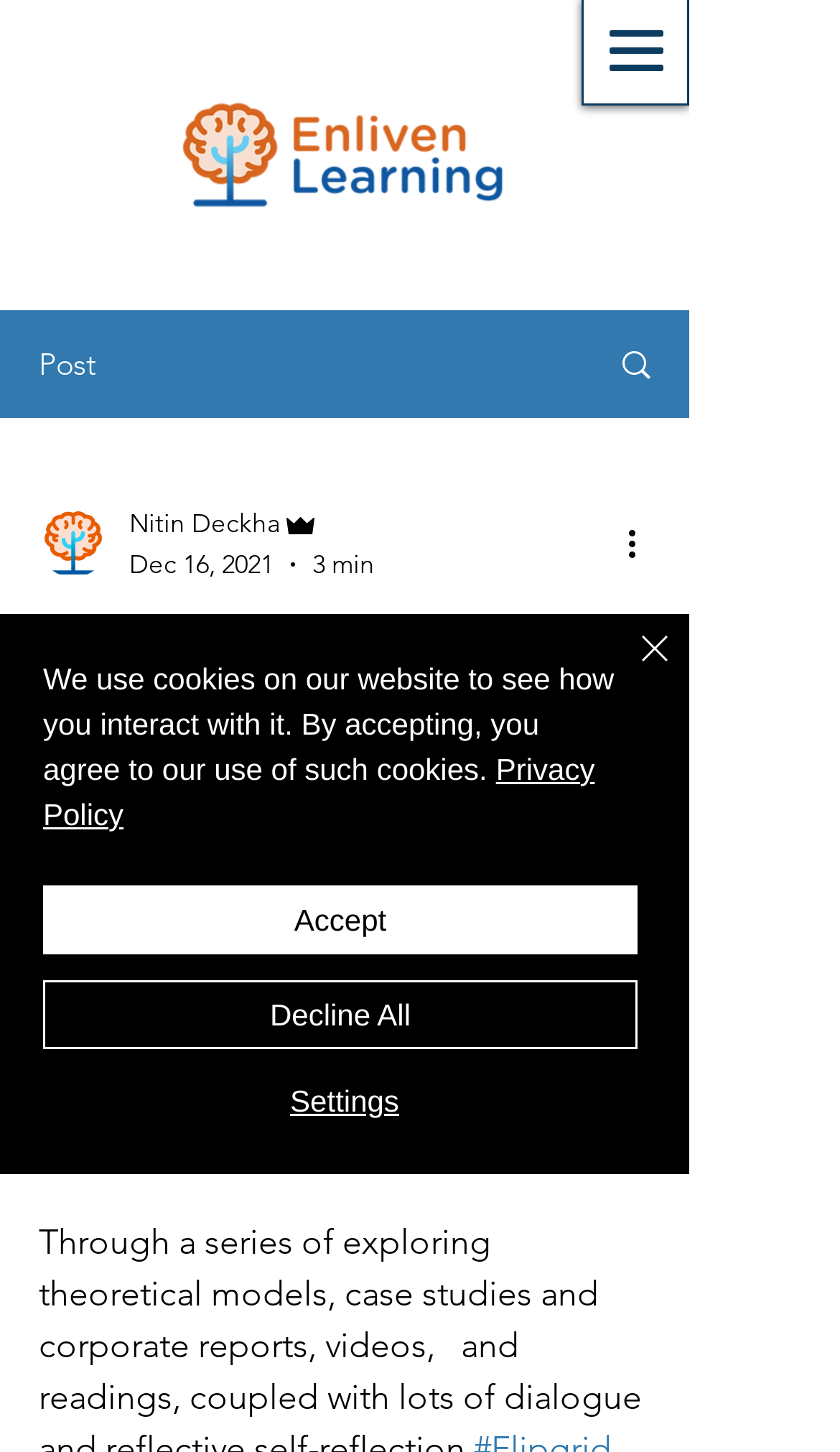What is the topic of the post?
Based on the image, please offer an in-depth response to the question.

By analyzing the text content of the post, I found that it mentions 'Foundations of #Intercultural #Competency' which suggests that the topic of the post is related to Intercultural Competency.